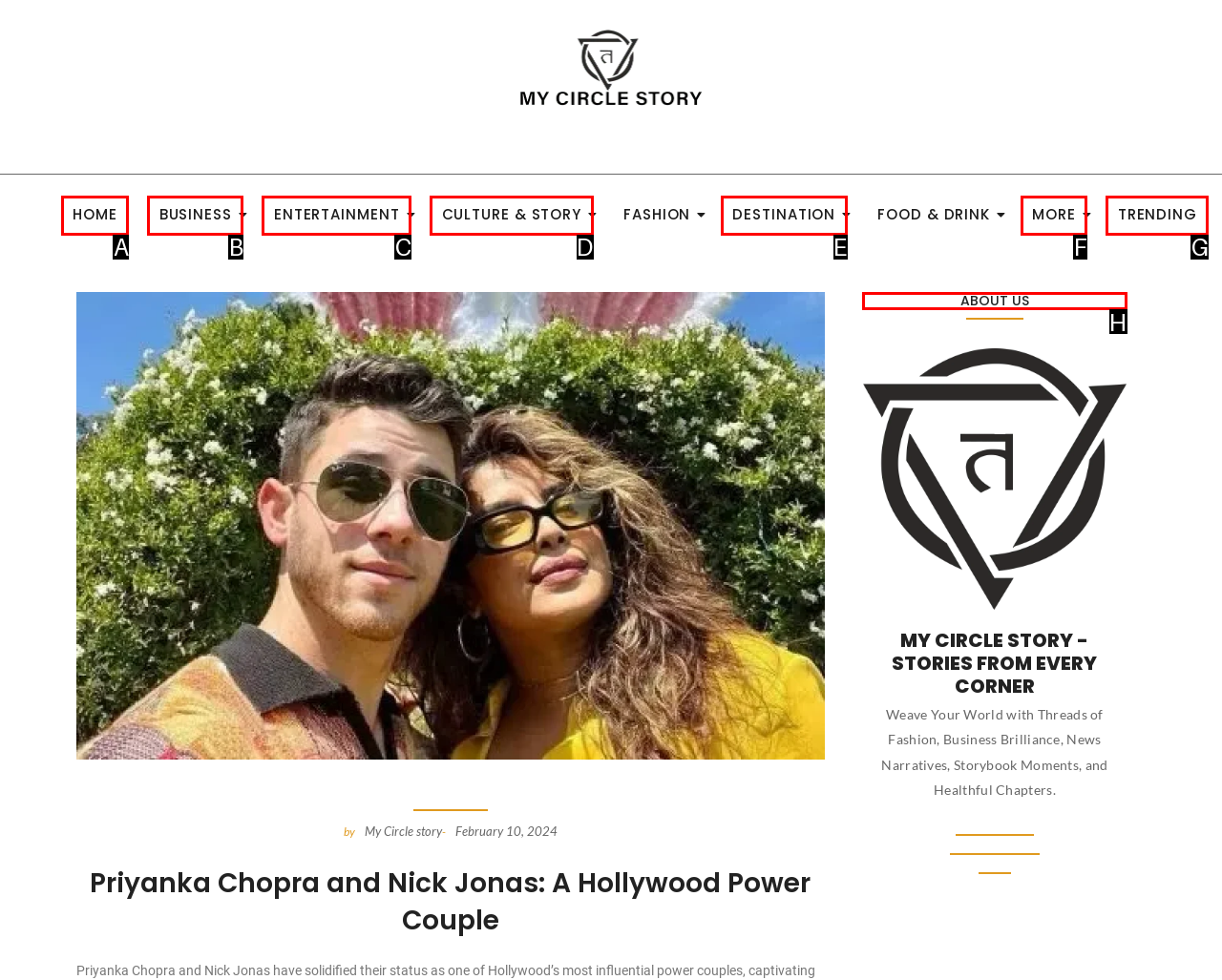What letter corresponds to the UI element to complete this task: Get a Quote
Answer directly with the letter.

None